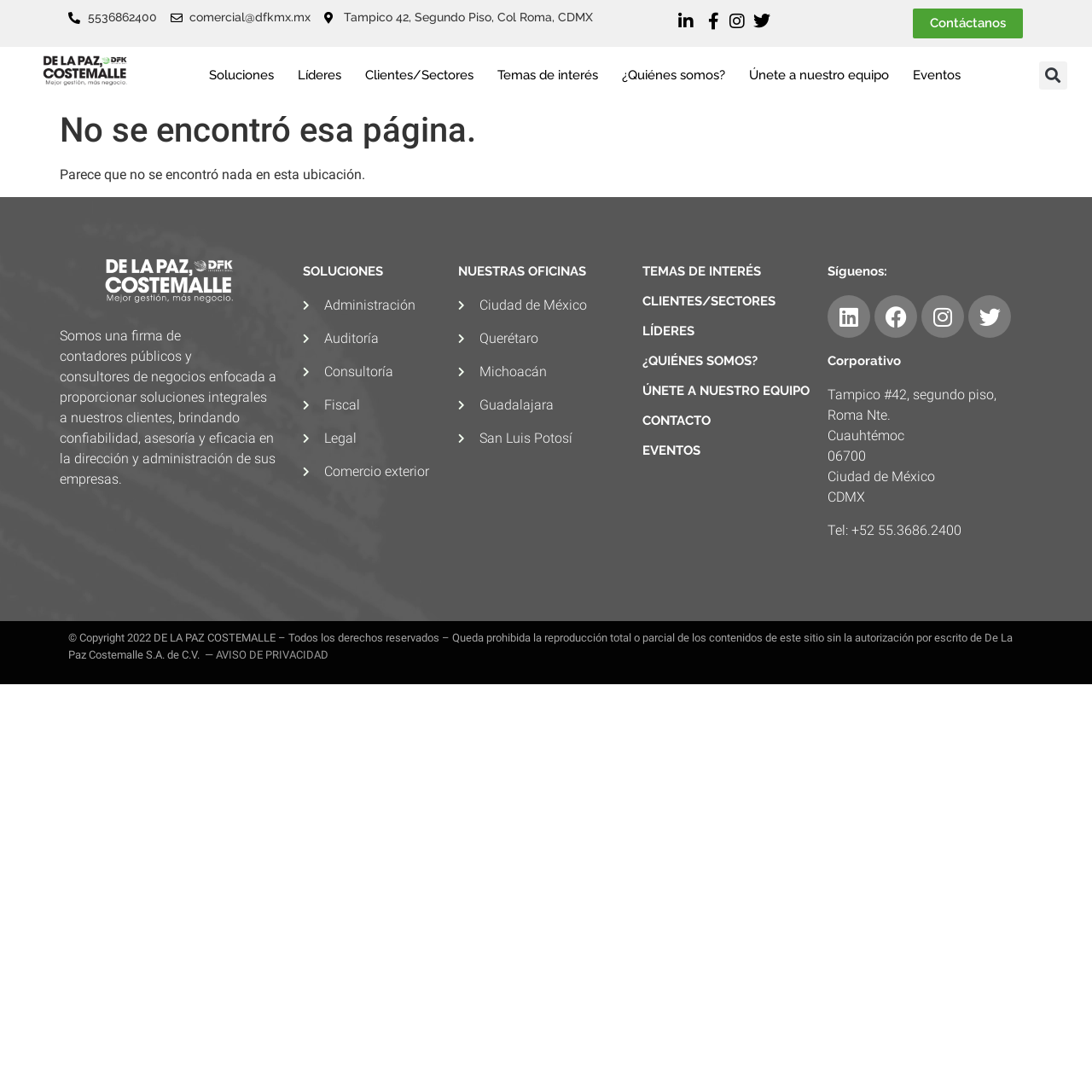Please identify the bounding box coordinates of where to click in order to follow the instruction: "Read more about benefits of membership".

None